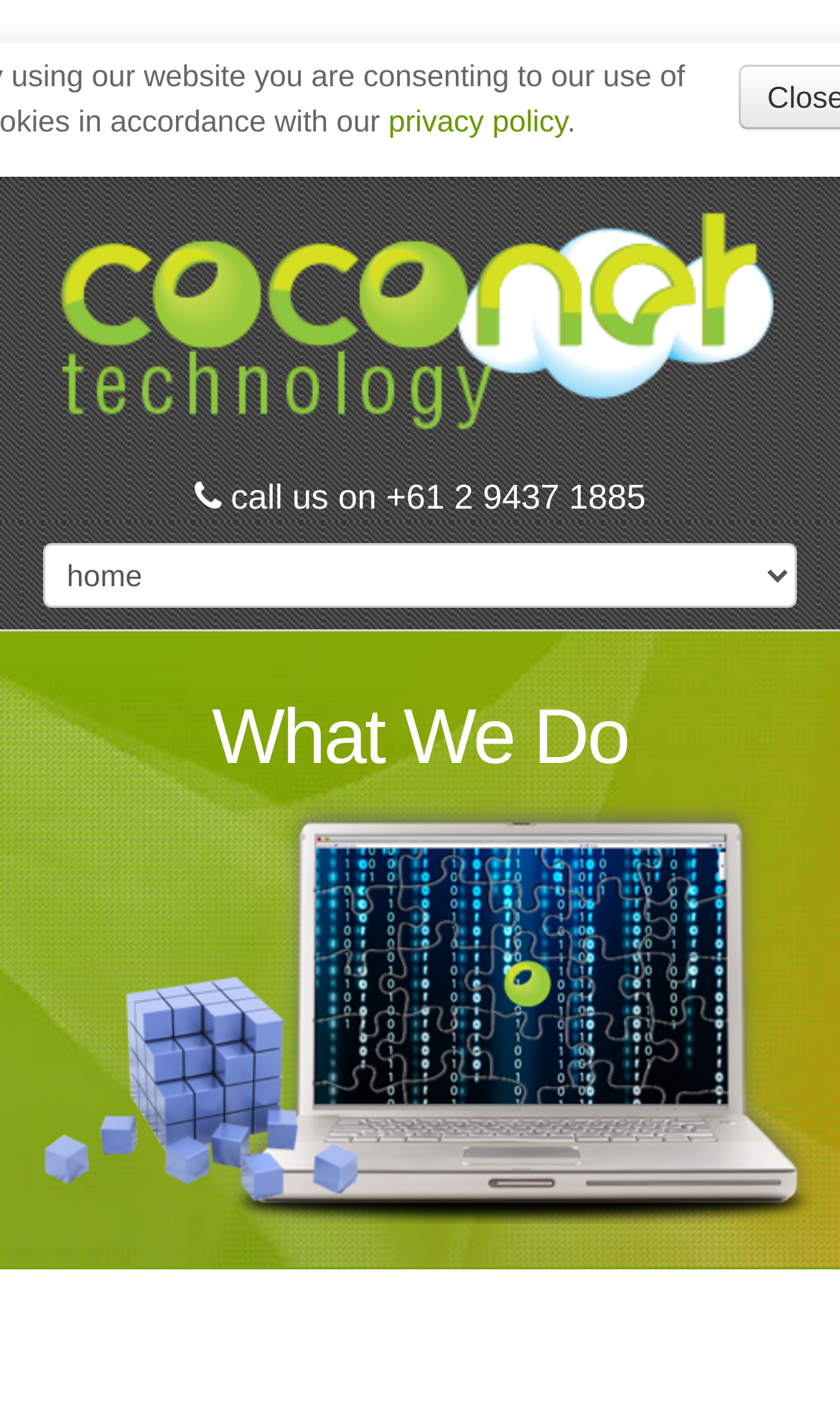Examine the image and give a thorough answer to the following question:
What is the purpose of the combobox?

I found the combobox by looking at the element with the attribute 'hasPopup: menu' and 'expanded: False', indicating that it's a combobox with a popup menu that is not currently expanded.